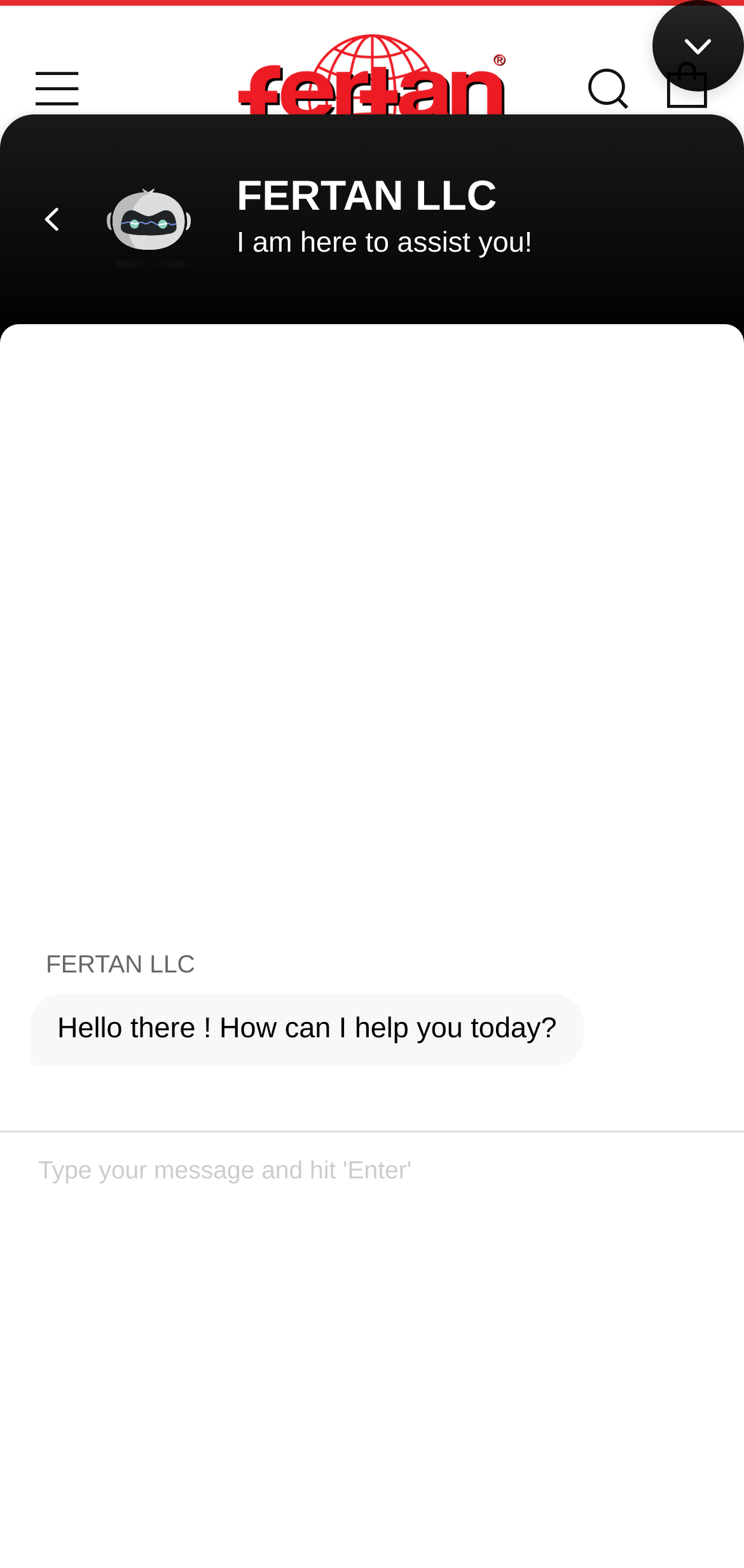Based on the image, provide a detailed response to the question:
What is the purpose of the 'Learn more' button?

The 'Learn more' button is located below the product price and is related to the interest-free installment payment method, suggesting that it provides more information about this payment option.